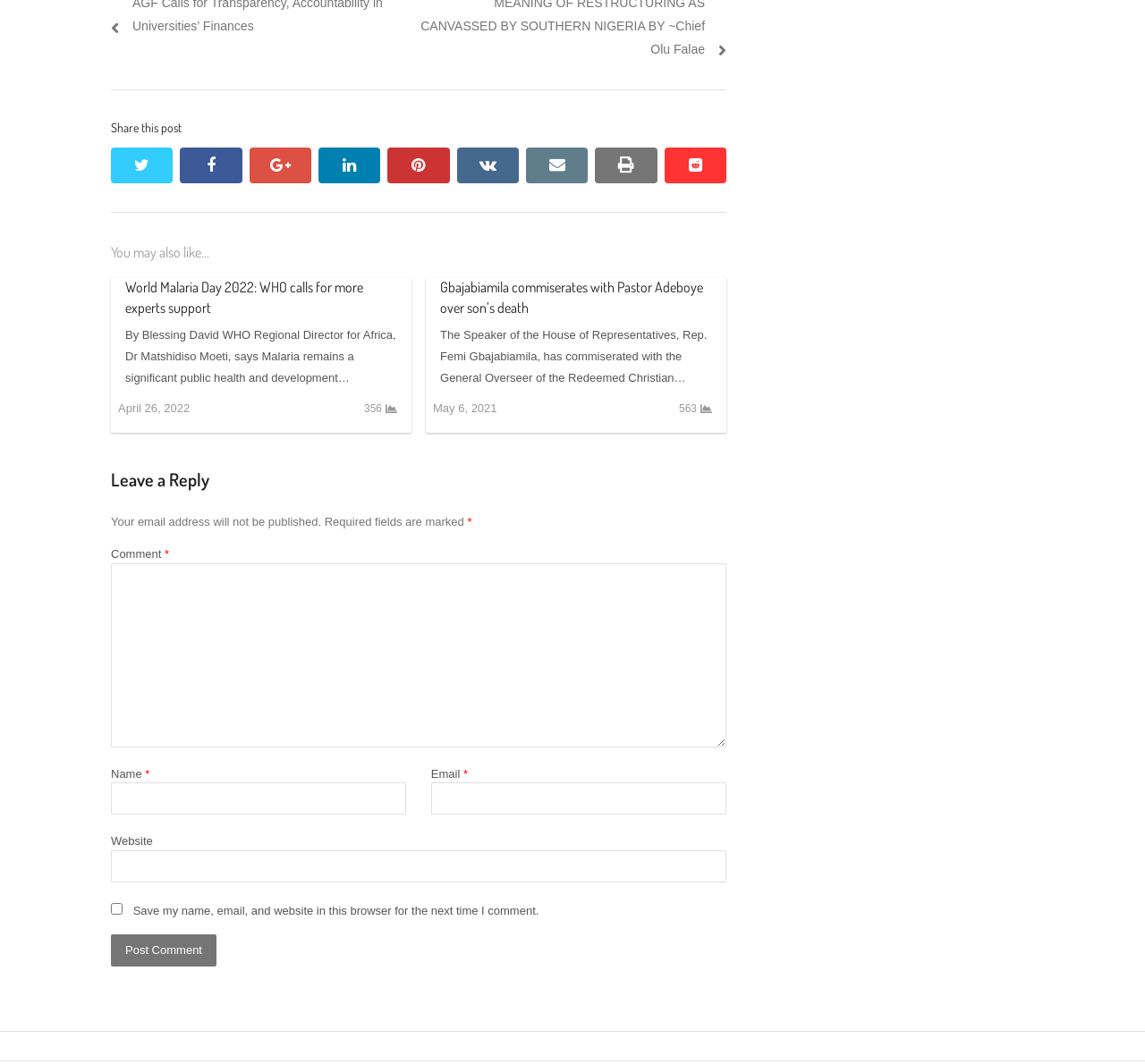Can you find the bounding box coordinates for the element to click on to achieve the instruction: "Share this post on Twitter"?

[0.097, 0.139, 0.151, 0.173]